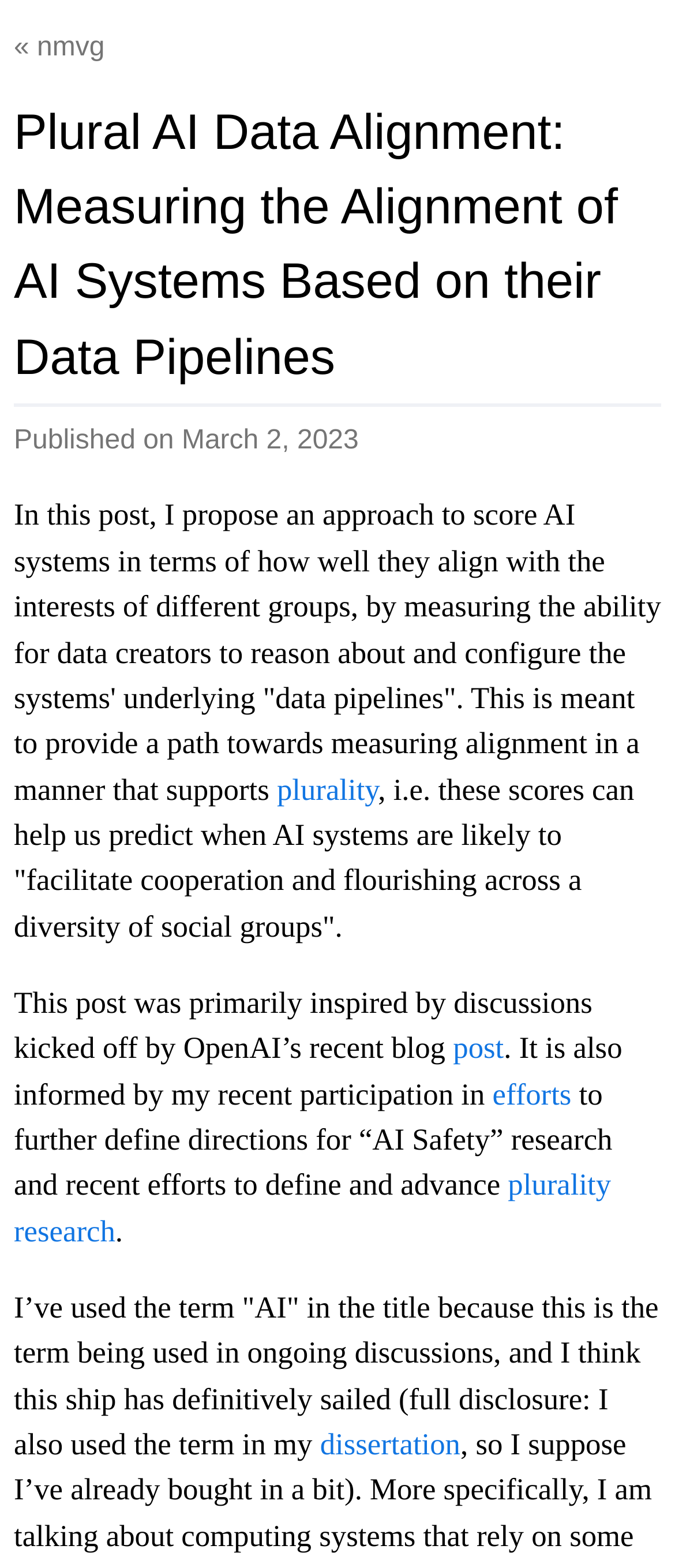Give a comprehensive overview of the webpage, including key elements.

The webpage is about "Plural AI Data Alignment: Measuring the Alignment of AI Systems Based on their Data Pipelines". At the top left, there is a link "« nmvg" followed by a heading with the same title as the webpage. Below the heading, there is a text "Published on" with a date "March 2, 2023" next to it.

The main content of the webpage is a long paragraph of text that discusses an approach to score AI systems based on their data pipelines. The text is divided into several sections, with links to related terms such as "plurality", "post", "efforts", and "plurality research" scattered throughout. The text also mentions OpenAI's recent blog post and the author's participation in efforts to define directions for “AI Safety” research.

At the bottom of the page, there is a final sentence that discusses the use of the term "AI" in the title, with a link to the author's dissertation. Overall, the webpage appears to be a blog post or article discussing a specific topic in AI research.